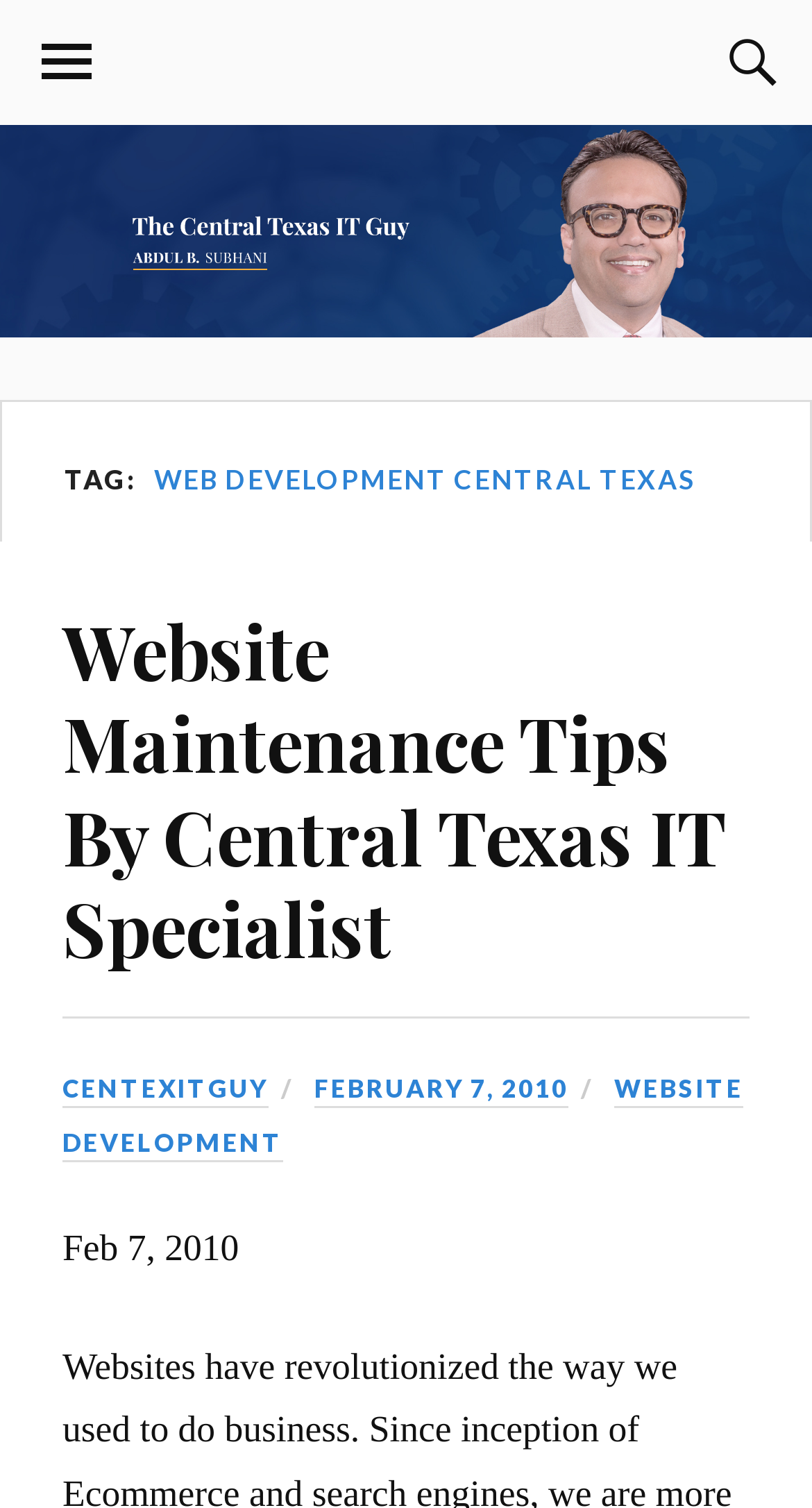What is the date of the latest article?
Using the image as a reference, answer the question in detail.

I found the date of the latest article by looking at the StaticText element 'Feb 7, 2010' which is a sibling of the link element 'FEBRUARY 7, 2010'.